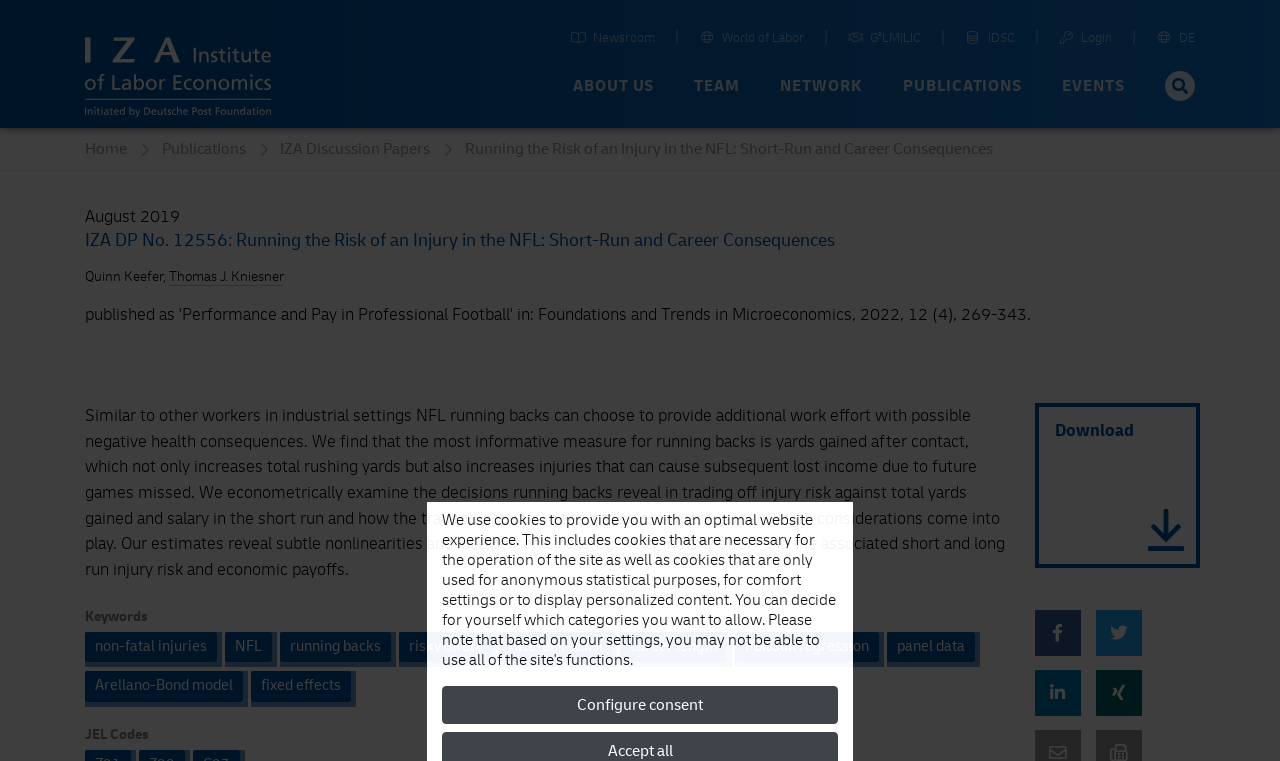Pinpoint the bounding box coordinates of the clickable area needed to execute the instruction: "View IZA Discussion Papers". The coordinates should be specified as four float numbers between 0 and 1, i.e., [left, top, right, bottom].

[0.219, 0.183, 0.363, 0.209]